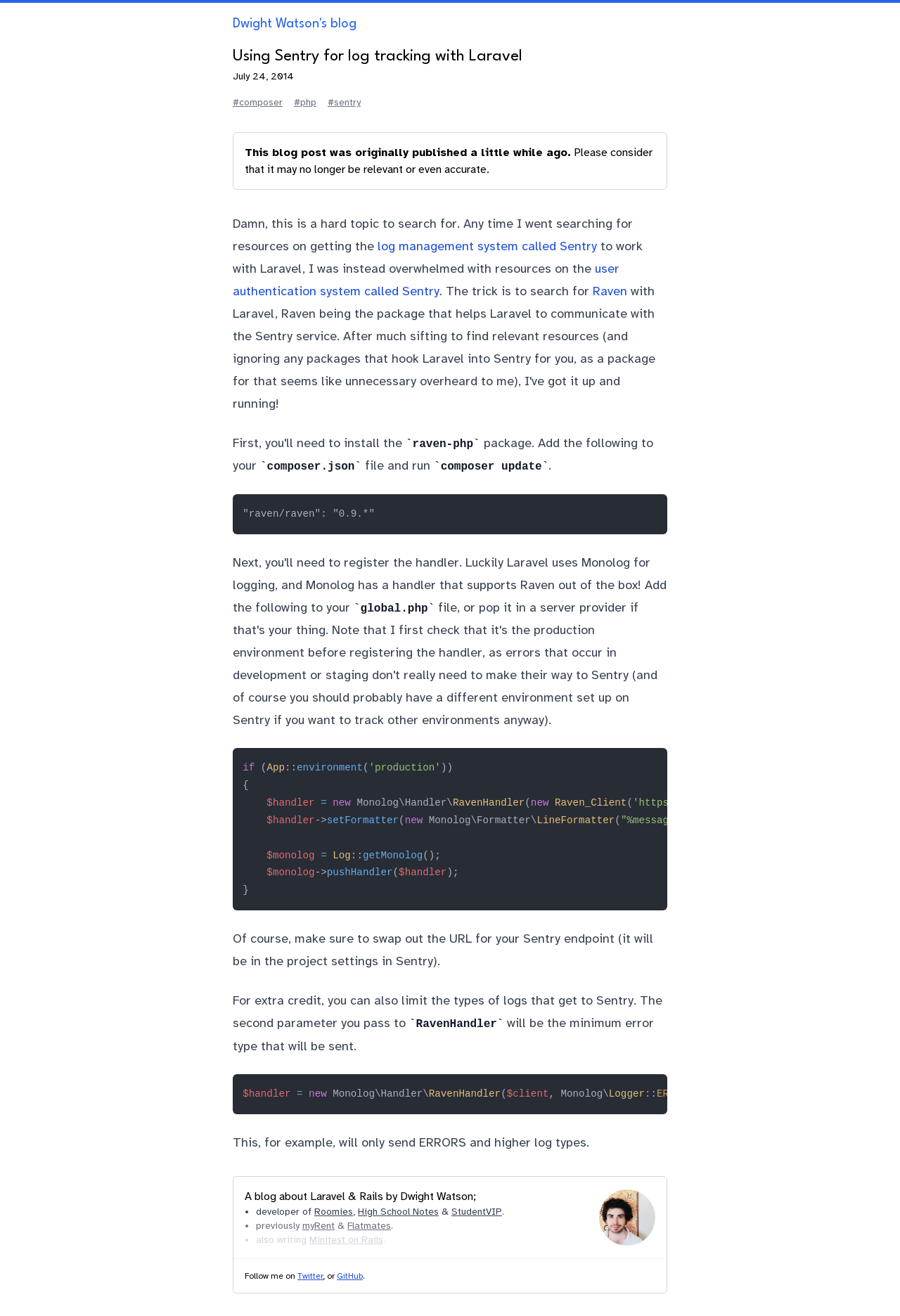What is the title of the blog post?
Using the visual information, answer the question in a single word or phrase.

Using Sentry for log tracking with Laravel